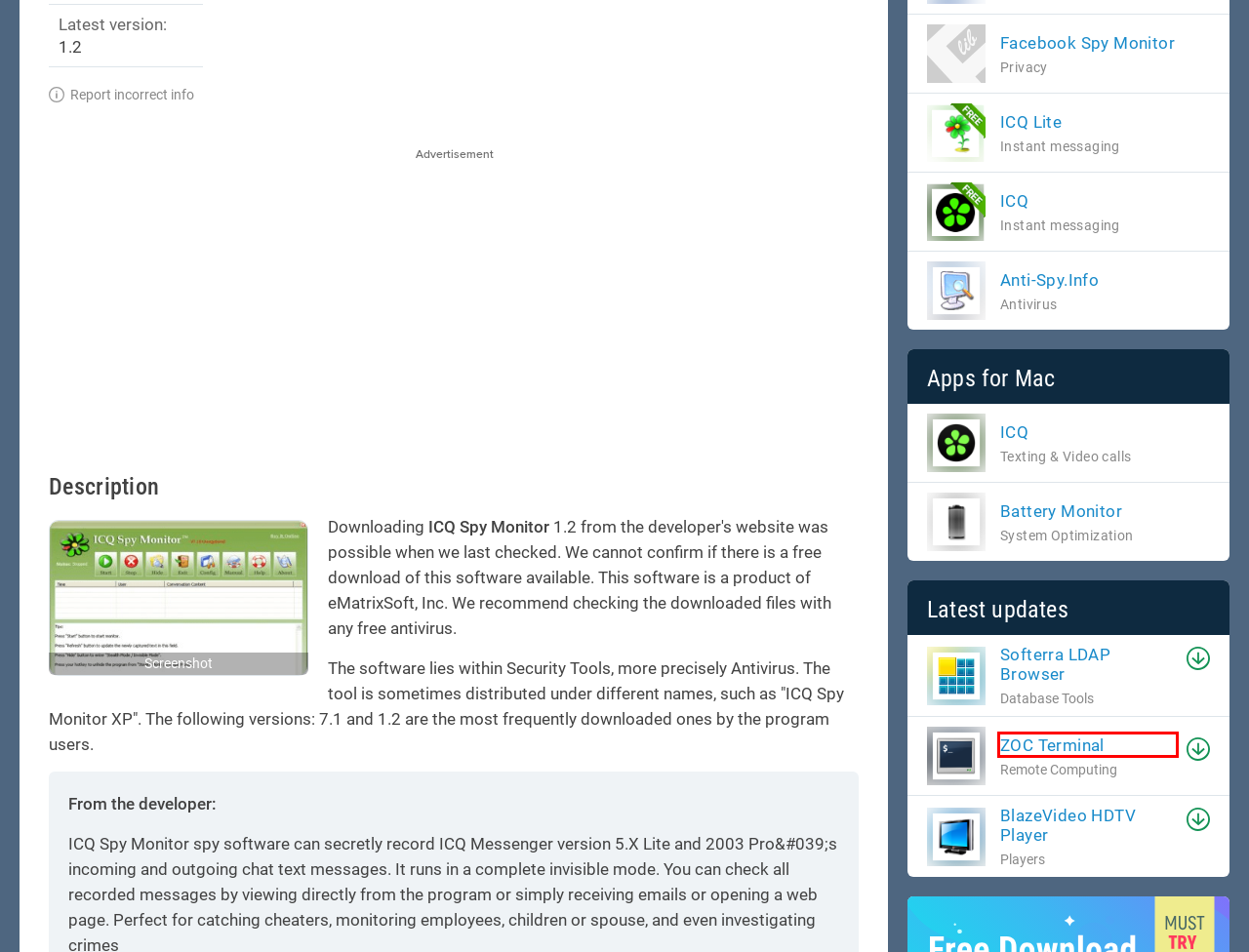Observe the provided screenshot of a webpage that has a red rectangle bounding box. Determine the webpage description that best matches the new webpage after clicking the element inside the red bounding box. Here are the candidates:
A. BlazeVideo HDTV Player (free version) download for PC
B. Download BlazeVideo HDTV Player 6.6.0.6 for free
C. ZOC Terminal (free version) download for PC
D. Download ICQ Spy Monitor 1.2 for free
E. Download ZOC Terminal 8.06.2 for free
F. Download free Softerra LDAP Browser 4.5.13724
G. Free Download Manager - fast internet download manager
H. Softerra LDAP Browser (free) download Windows version

C